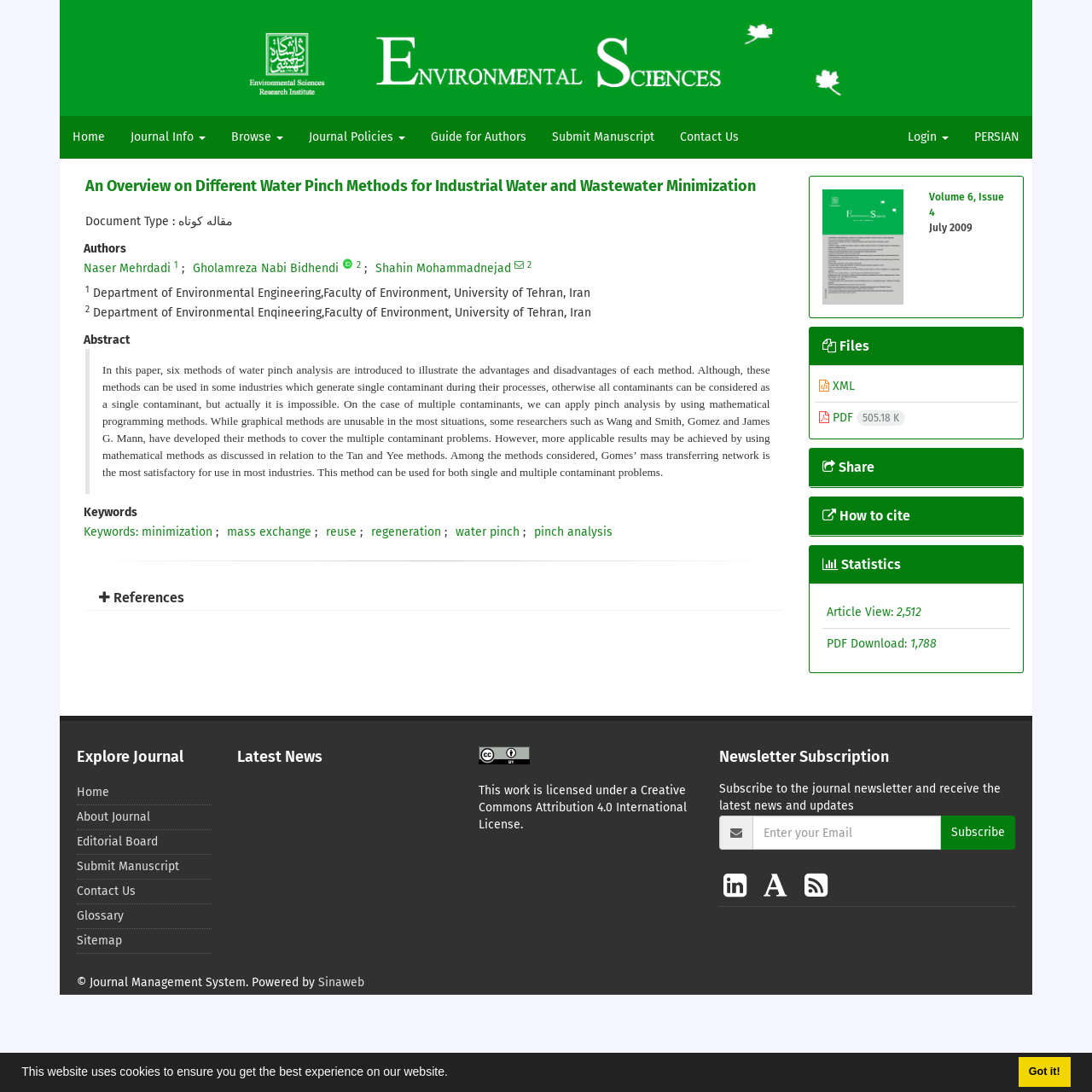Find the bounding box coordinates of the clickable element required to execute the following instruction: "Read the 'References'". Provide the coordinates as four float numbers between 0 and 1, i.e., [left, top, right, bottom].

[0.091, 0.539, 0.704, 0.557]